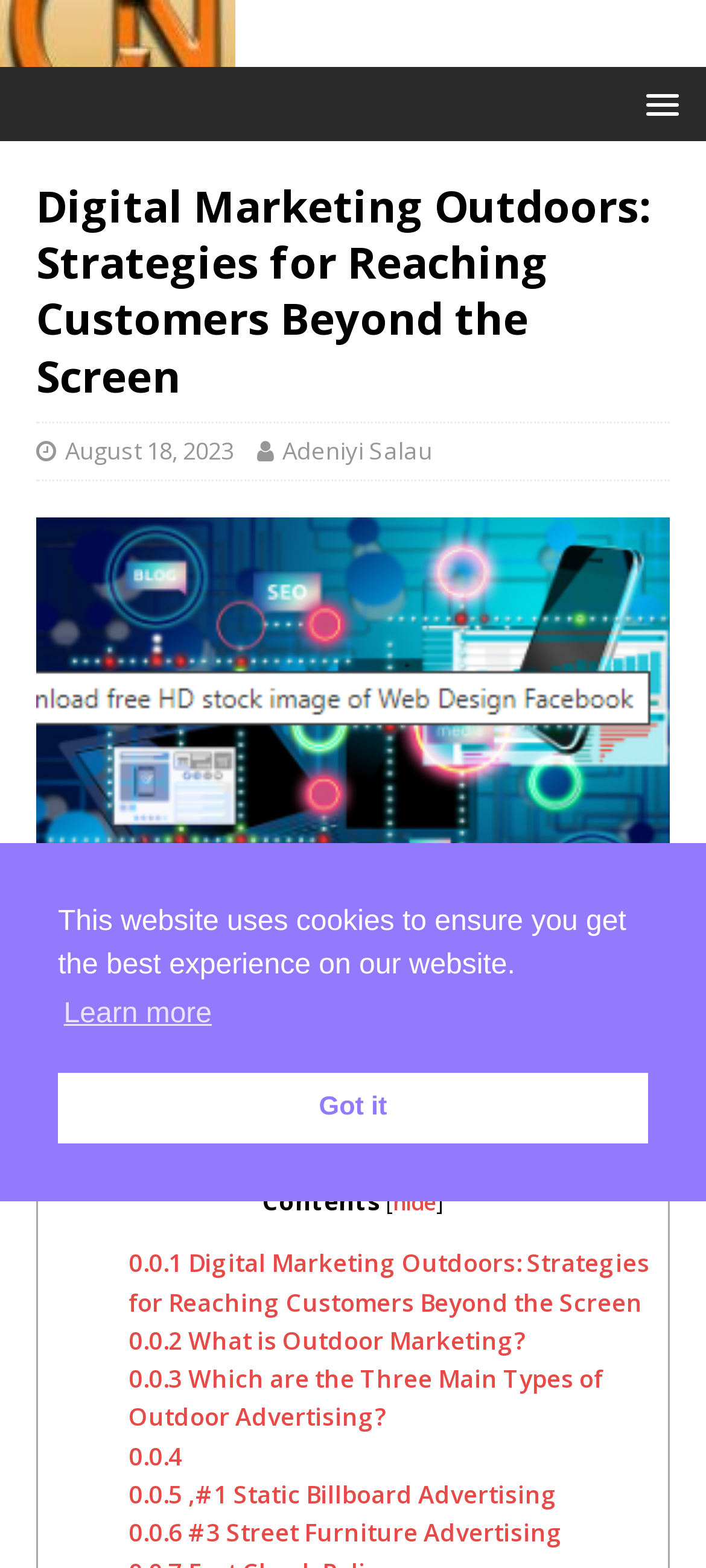Find the bounding box coordinates for the element that must be clicked to complete the instruction: "Click the CRMNUGGETS link". The coordinates should be four float numbers between 0 and 1, indicated as [left, top, right, bottom].

[0.0, 0.018, 0.333, 0.04]